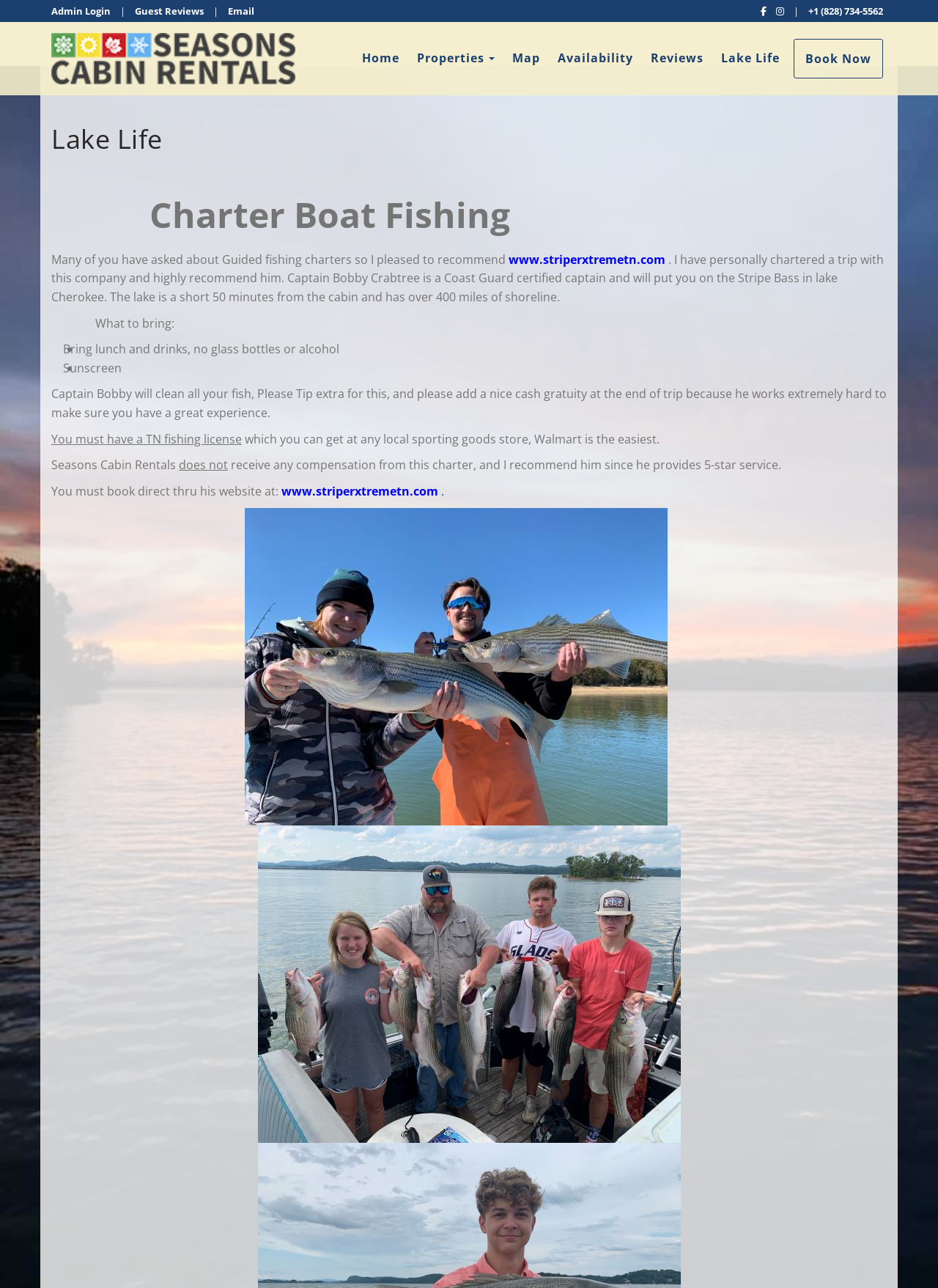Can you find the bounding box coordinates for the element that needs to be clicked to execute this instruction: "Visit www.striperxtremetn.com"? The coordinates should be given as four float numbers between 0 and 1, i.e., [left, top, right, bottom].

[0.542, 0.195, 0.709, 0.208]